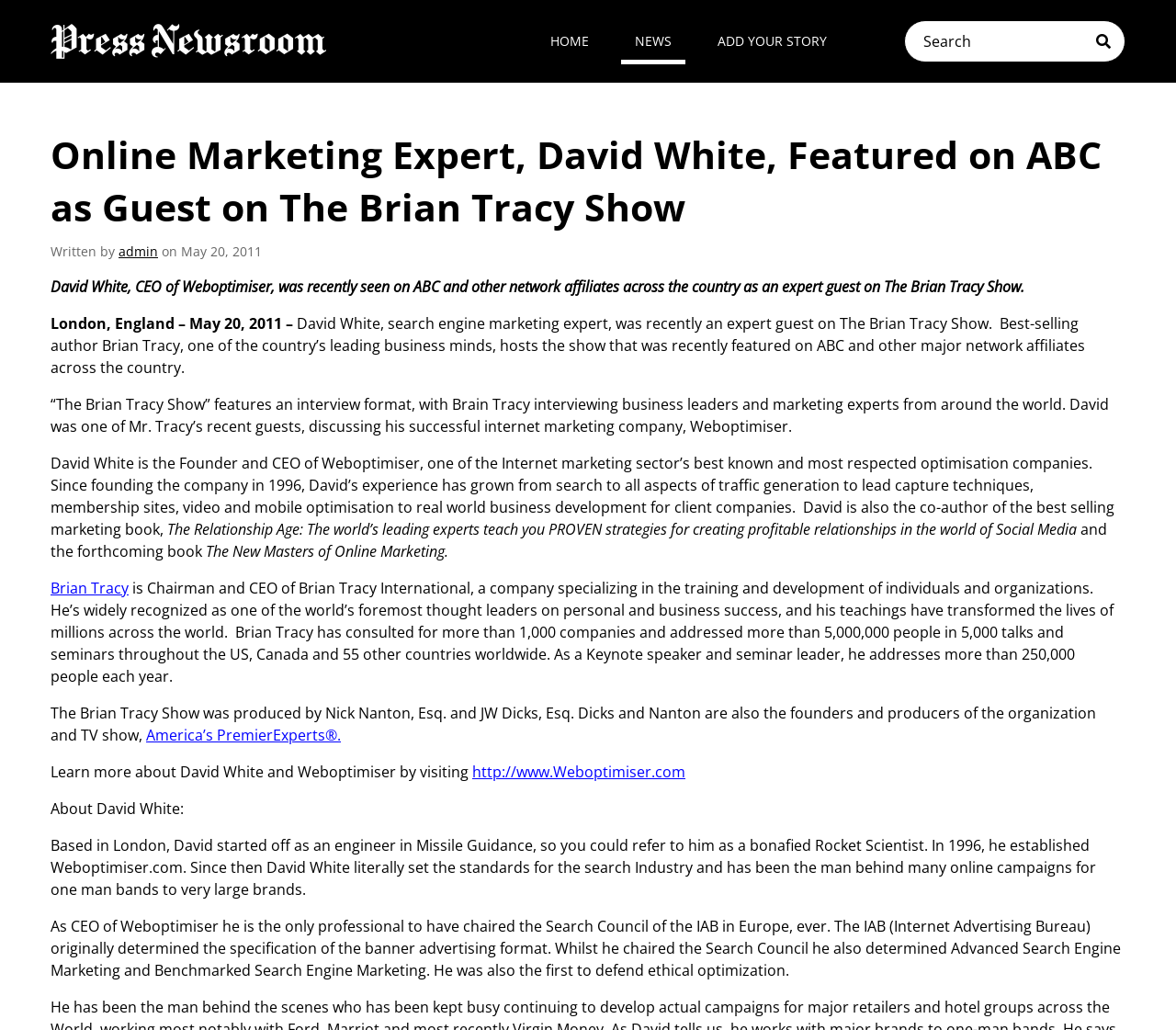Identify the bounding box coordinates of the element that should be clicked to fulfill this task: "Read more about David White". The coordinates should be provided as four float numbers between 0 and 1, i.e., [left, top, right, bottom].

[0.402, 0.739, 0.583, 0.759]